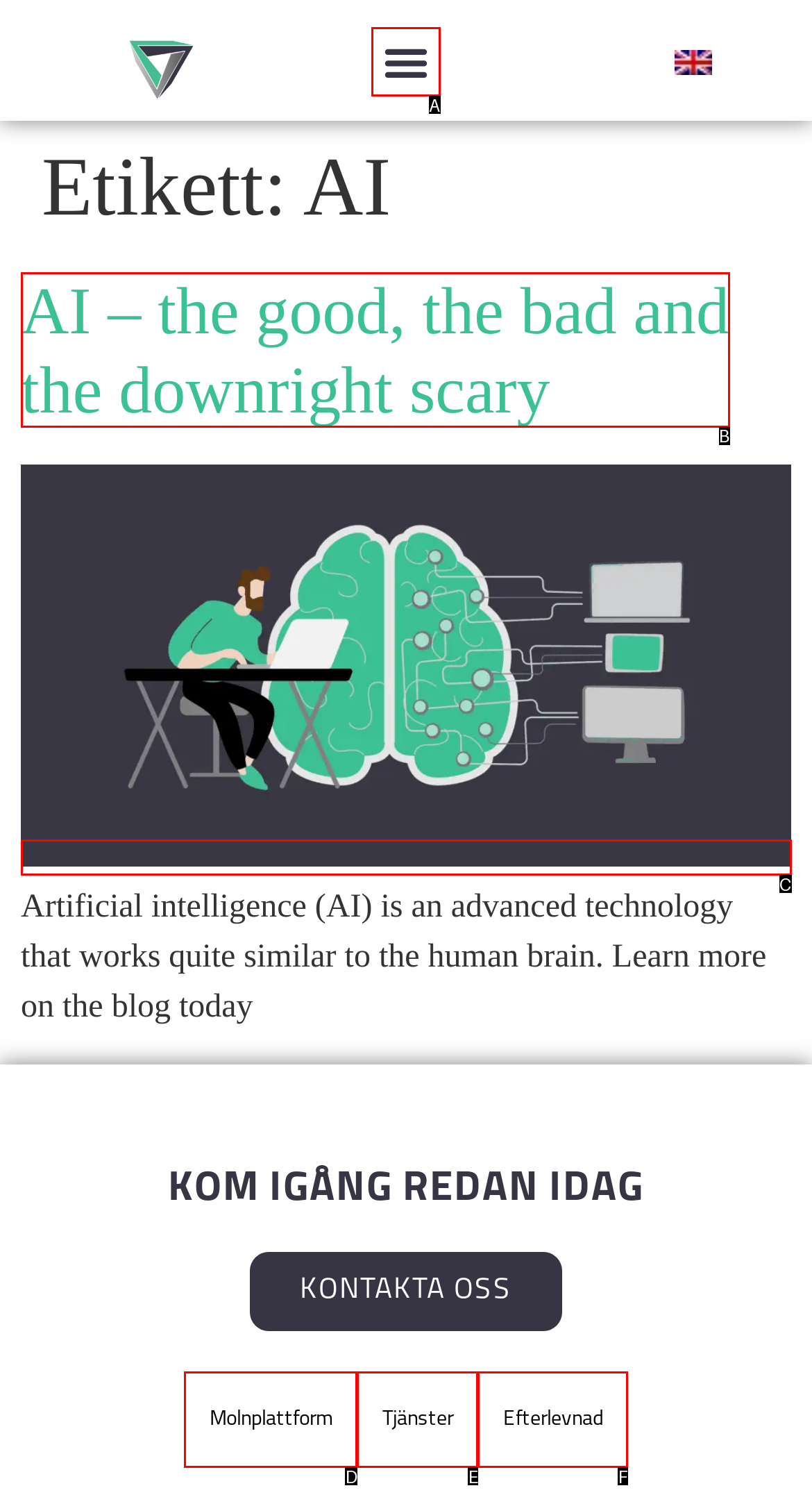From the choices given, find the HTML element that matches this description: Molnplattform. Answer with the letter of the selected option directly.

D